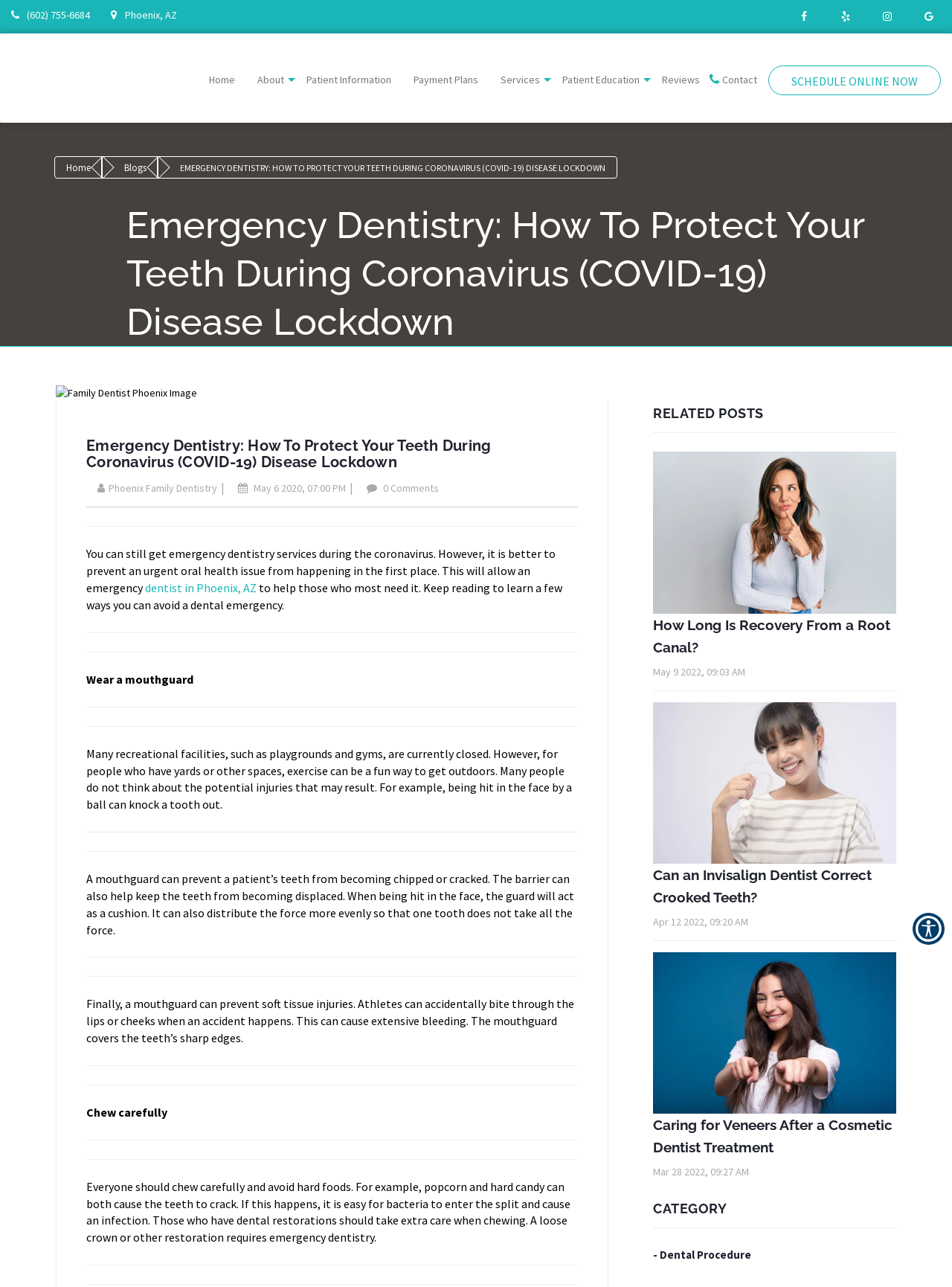Please find the bounding box for the UI element described by: "提交".

None